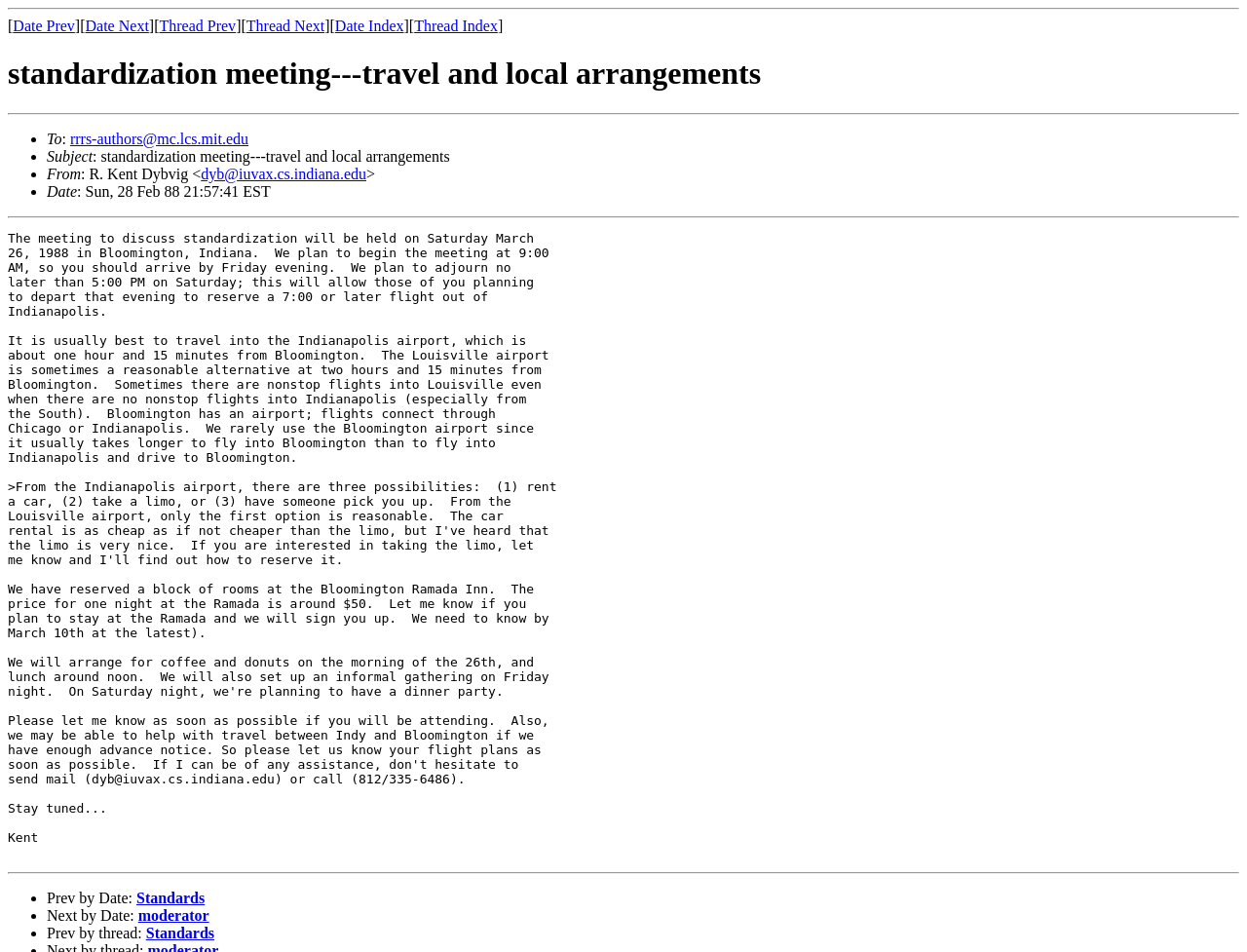Please determine the bounding box coordinates of the element to click in order to execute the following instruction: "View thread index". The coordinates should be four float numbers between 0 and 1, specified as [left, top, right, bottom].

[0.332, 0.018, 0.399, 0.036]